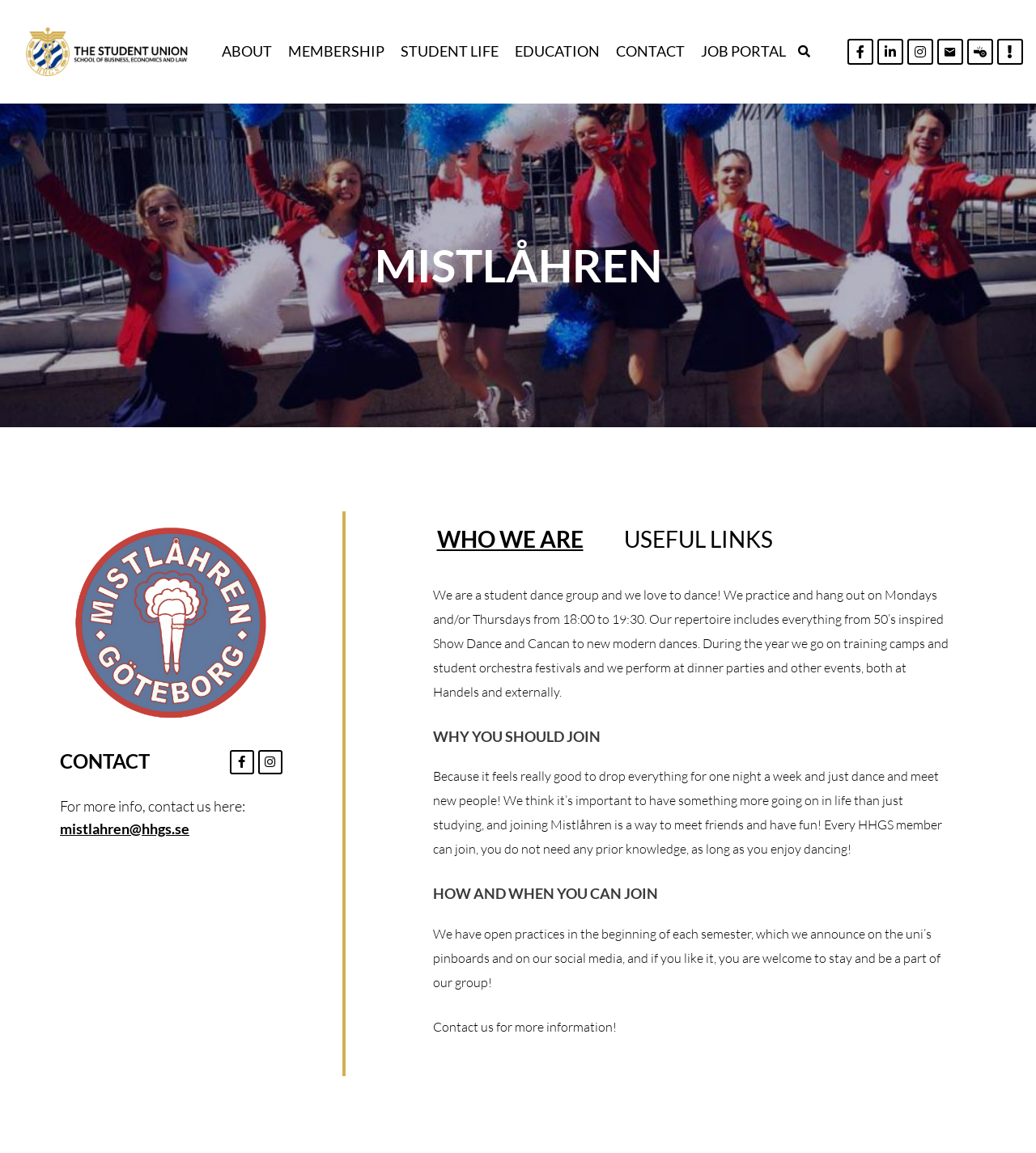What is the benefit of joining the student union?
Answer with a single word or phrase, using the screenshot for reference.

Meet friends and have fun